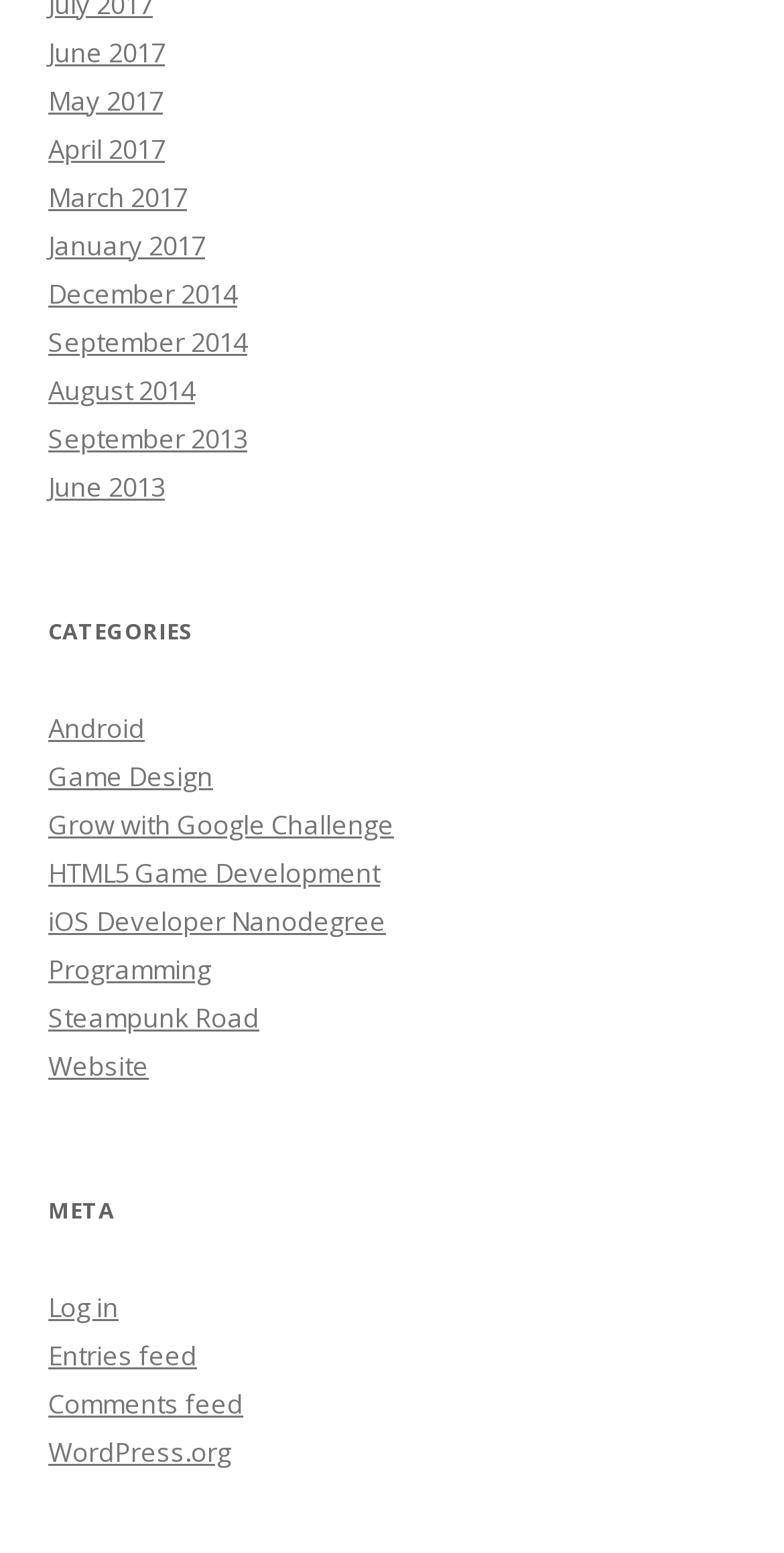Please mark the bounding box coordinates of the area that should be clicked to carry out the instruction: "Log in to the website".

[0.062, 0.829, 0.151, 0.853]